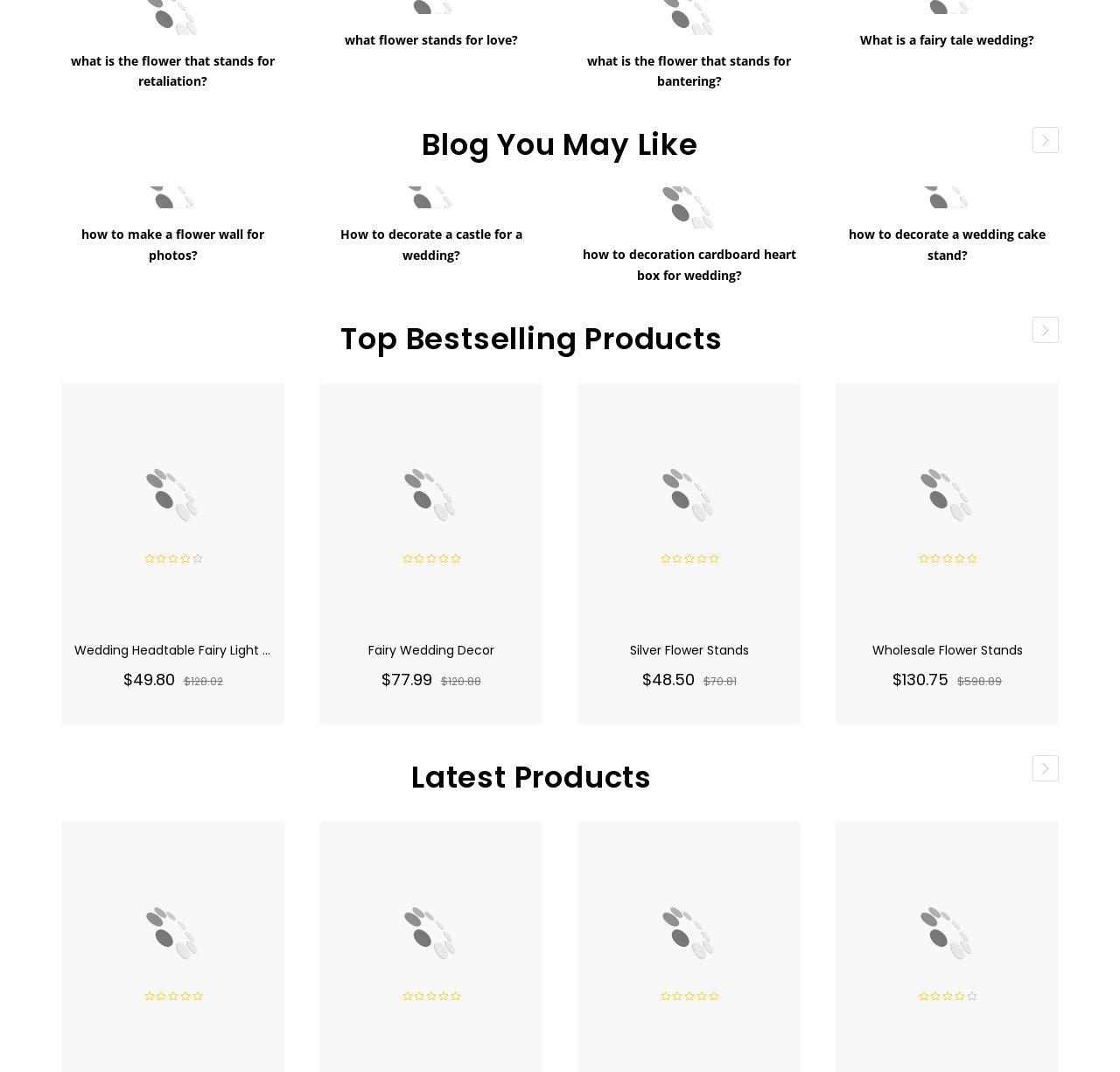How many products are listed under 'Latest Products'?
Provide a thorough and detailed answer to the question.

Under the heading 'Latest Products', there are five products listed: 'Flower Arrangements Using Thistle Or Tensel', 'August Wedding Decor', 'Hydrangea Flower Table Runner', 'Beige Wedding Decor', and another one, so the total number of products is 5.